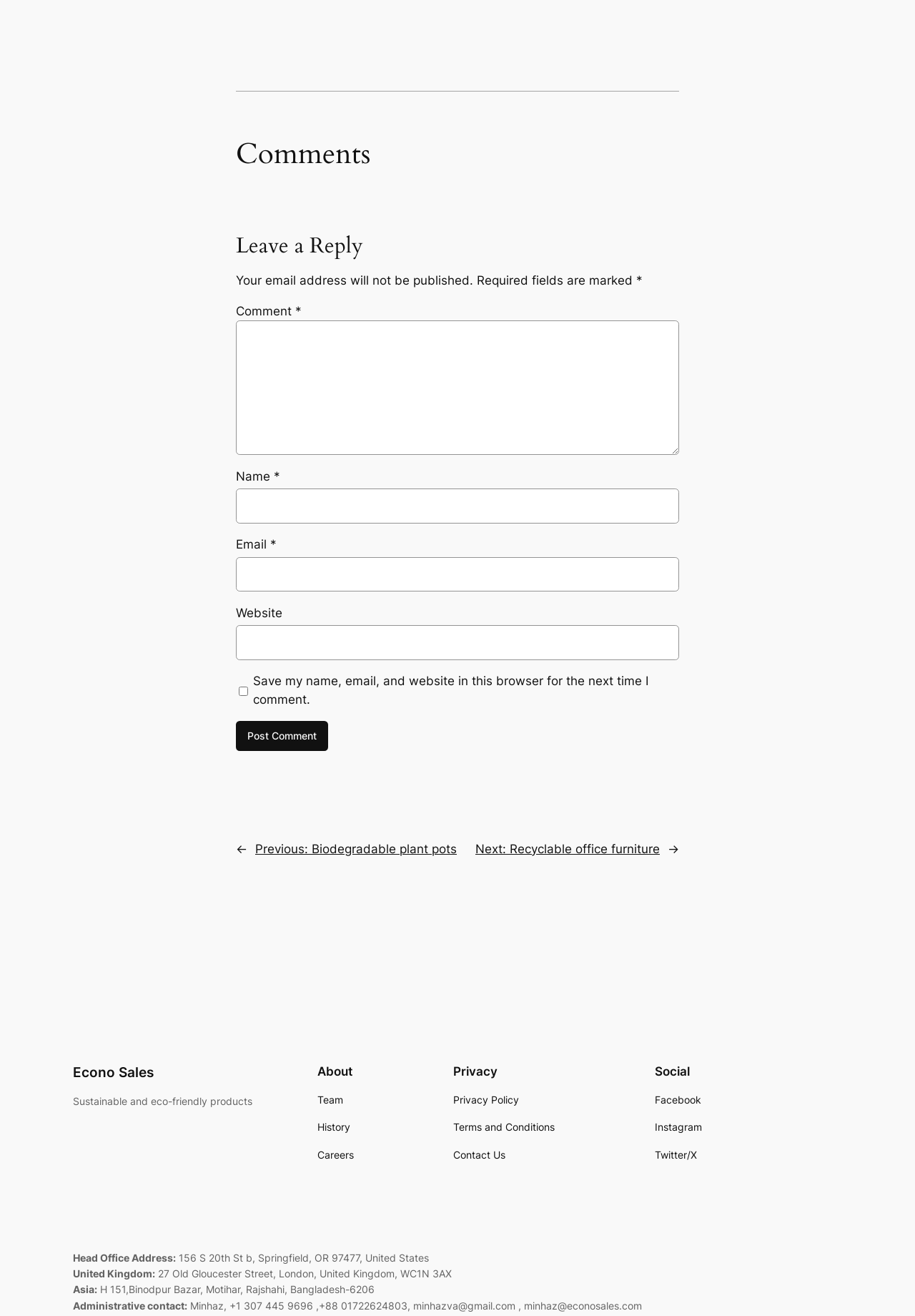What is the topic of the previous post?
Provide an in-depth and detailed explanation in response to the question.

The topic of the previous post is Biodegradable plant pots, which is indicated by the link 'Previous: Biodegradable plant pots' in the navigation section.